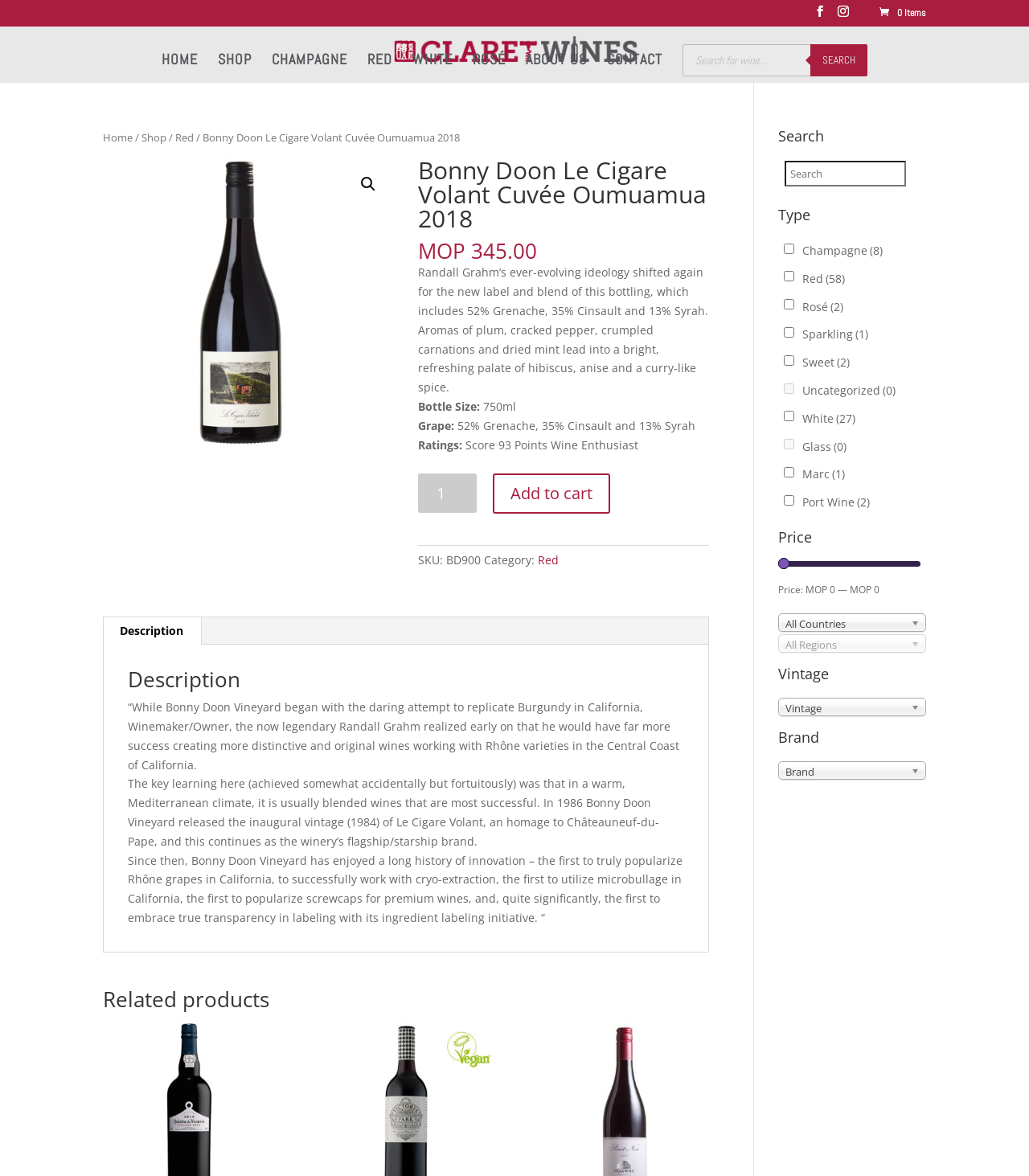Please indicate the bounding box coordinates of the element's region to be clicked to achieve the instruction: "View product description". Provide the coordinates as four float numbers between 0 and 1, i.e., [left, top, right, bottom].

[0.099, 0.525, 0.196, 0.548]